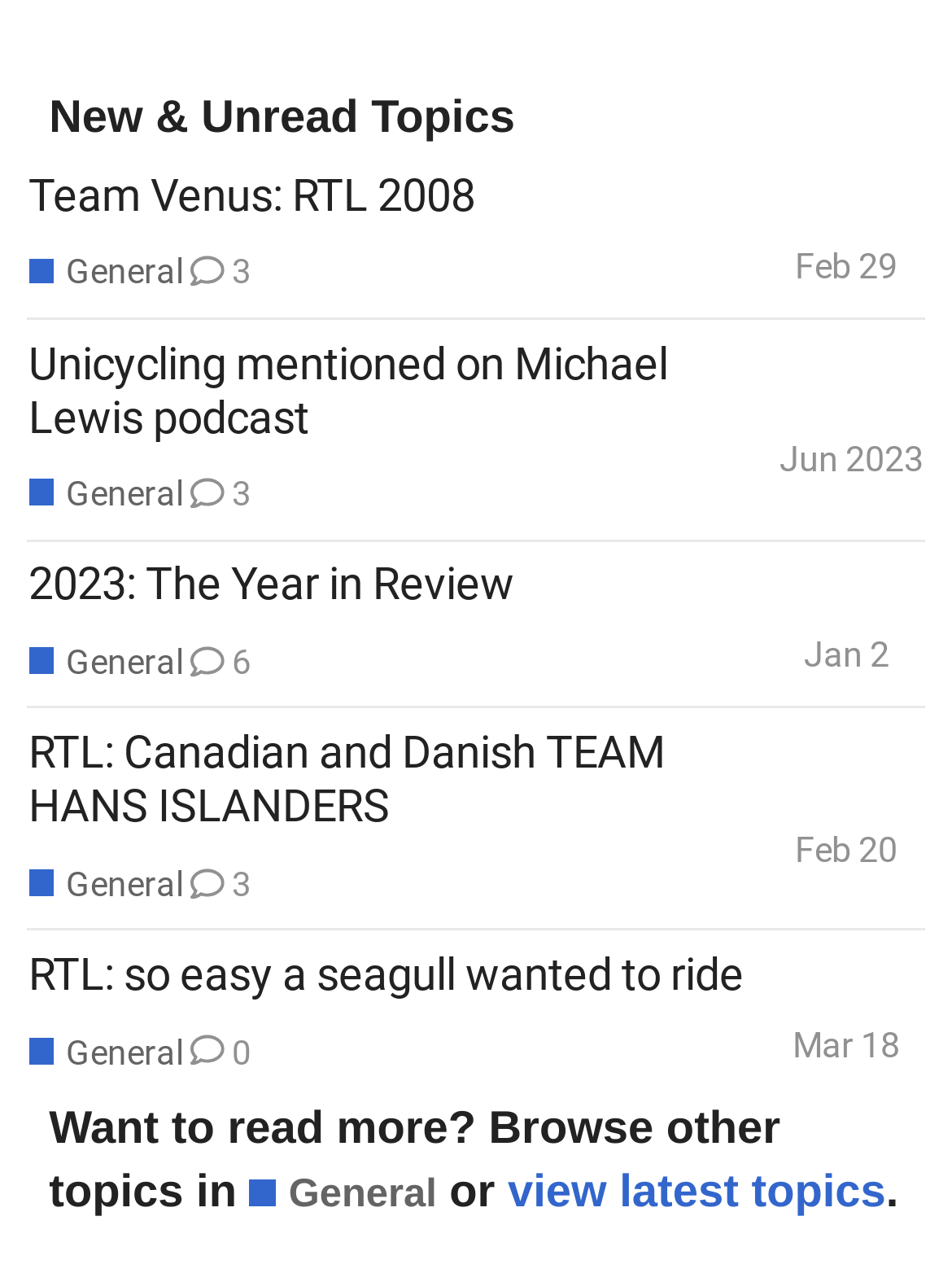Please provide a one-word or phrase answer to the question: 
When was the topic '2023: The Year in Review' created?

Jan 1, 2024